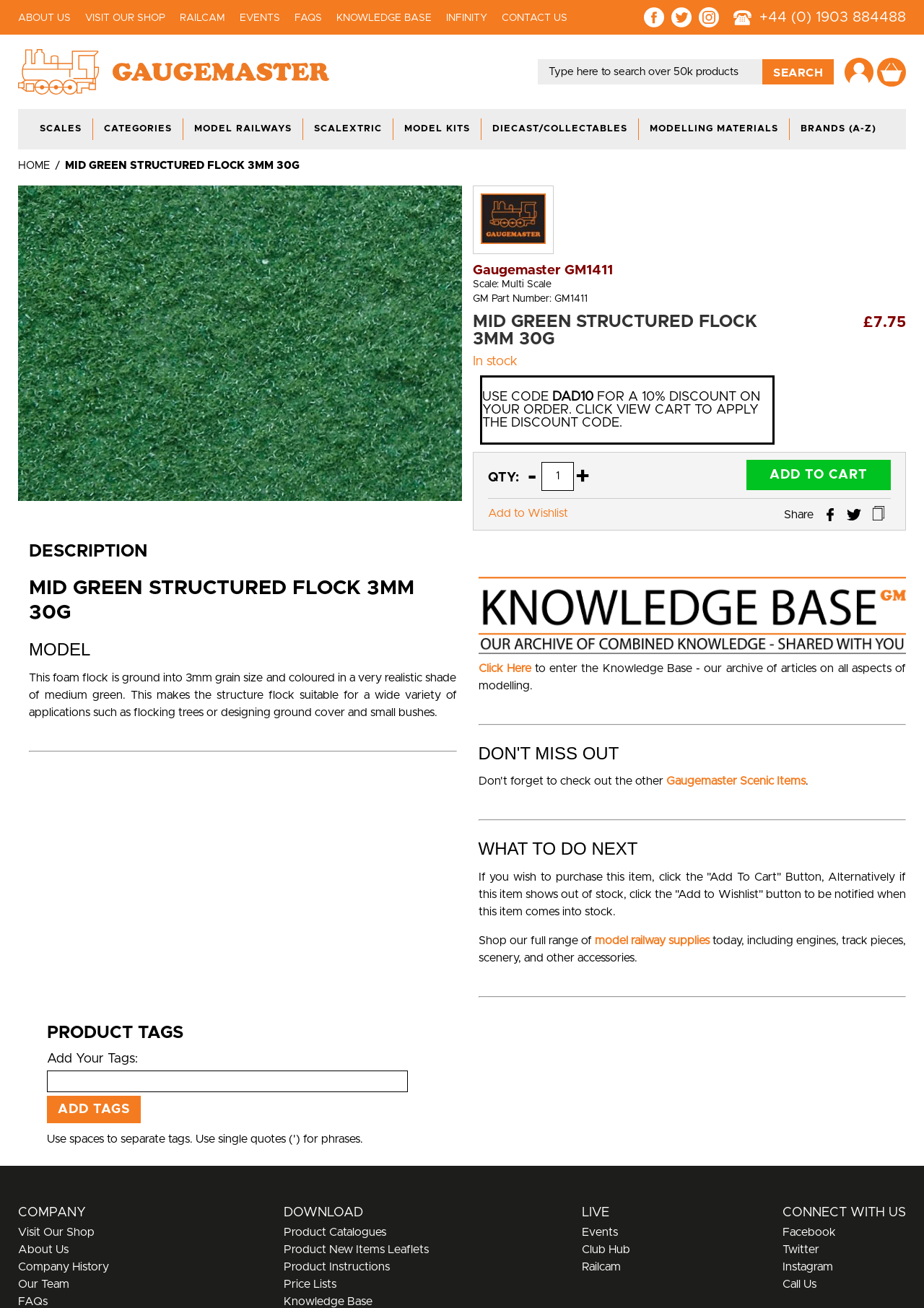Respond to the following question using a concise word or phrase: 
What is the brand of the product?

Gaugemaster